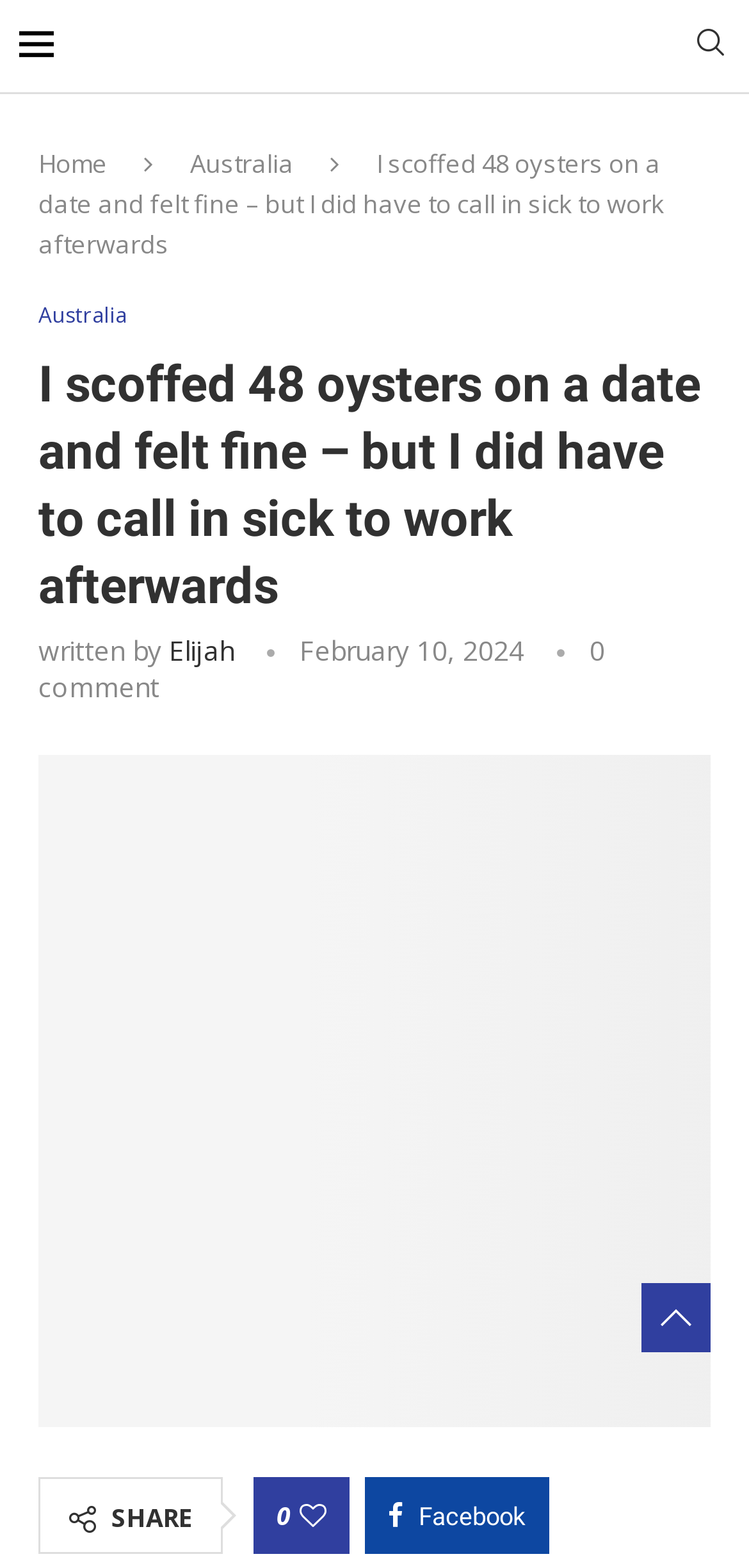Summarize the webpage comprehensively, mentioning all visible components.

This webpage appears to be a news article or blog post. At the top, there is a small image on the left side, and two links, "WhatsNew2Day" and "Search", on the right side. Below these elements, there are four links: "Home", "Australia", and two identical links to "Australia". 

The main content of the article starts with a heading that reads "I scoffed 48 oysters on a date and felt fine – but I did have to call in sick to work afterwards". Below the heading, there is a line of text that says "written by" followed by a link to the author's name, "Elijah". Next to the author's name, there is a timestamp showing the date "February 10, 2024". 

The article's content is divided into paragraphs, with the first paragraph describing a story about a person eating 48 oysters on a date. Below this paragraph, there is a large image that takes up most of the width of the page, showing a person who ate the oysters. 

At the bottom of the page, there are several links and buttons, including "SHARE", "Like this post", and "Share on Facebook". There is also a link to share the post on LinkedIn.